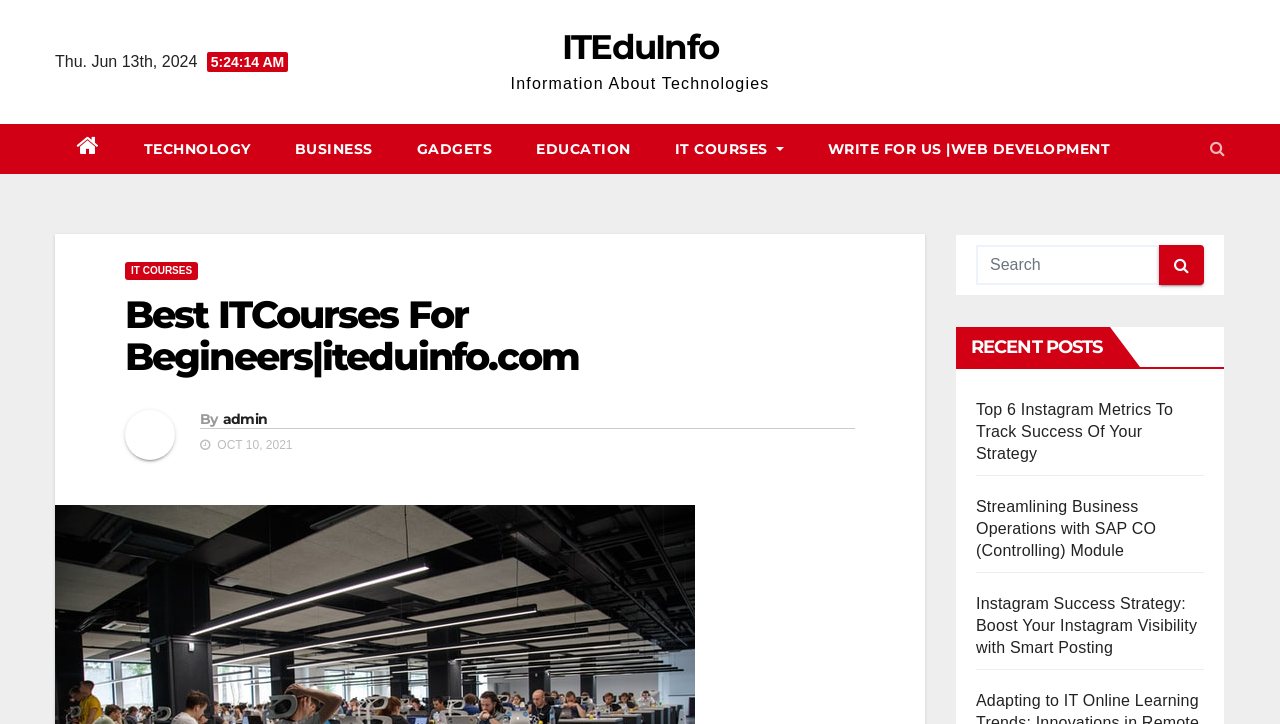Show the bounding box coordinates of the region that should be clicked to follow the instruction: "View the comic 'Straight Talk'."

None